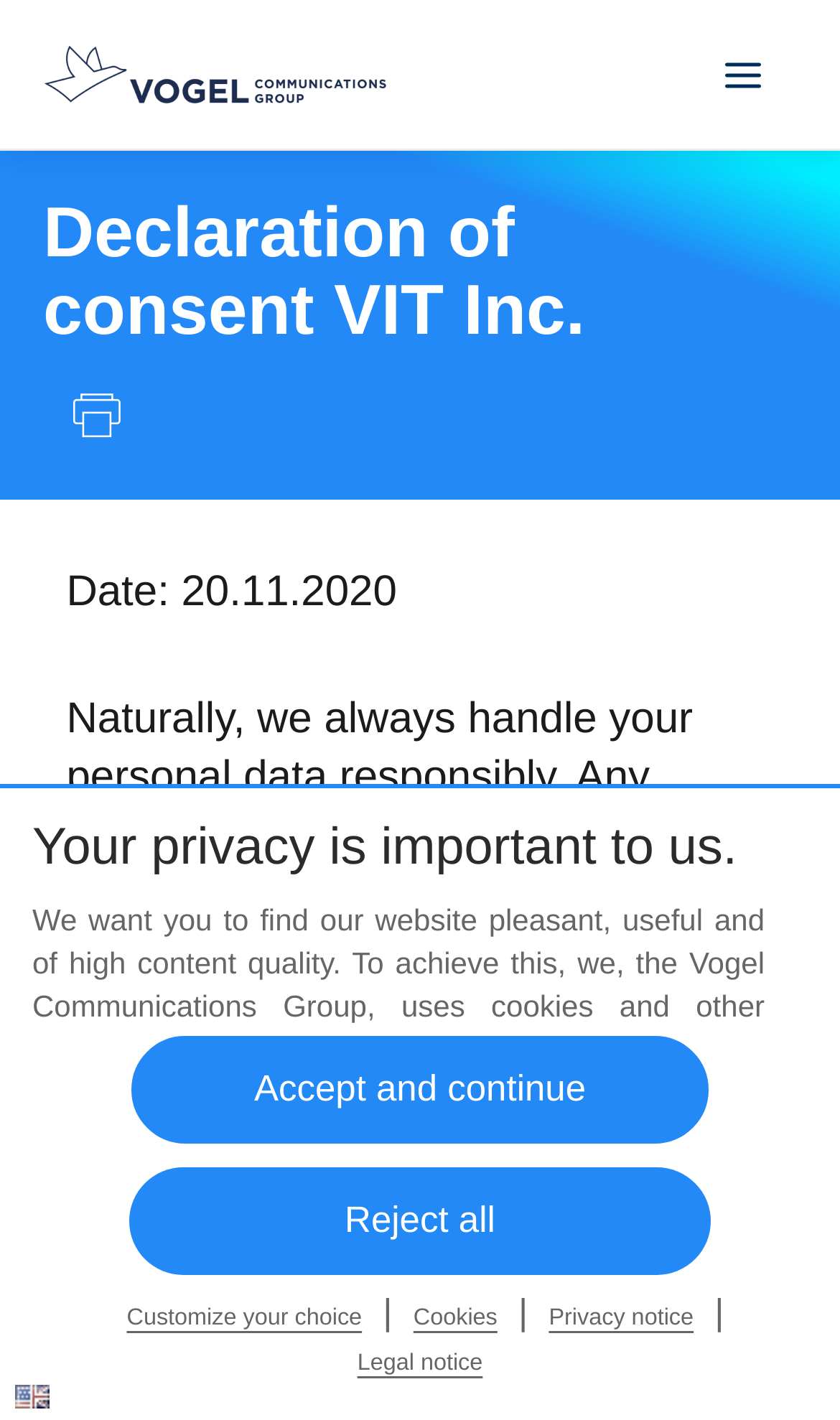Locate the bounding box coordinates of the element that needs to be clicked to carry out the instruction: "Click the 'Customize your choice' link". The coordinates should be given as four float numbers ranging from 0 to 1, i.e., [left, top, right, bottom].

[0.138, 0.914, 0.444, 0.945]